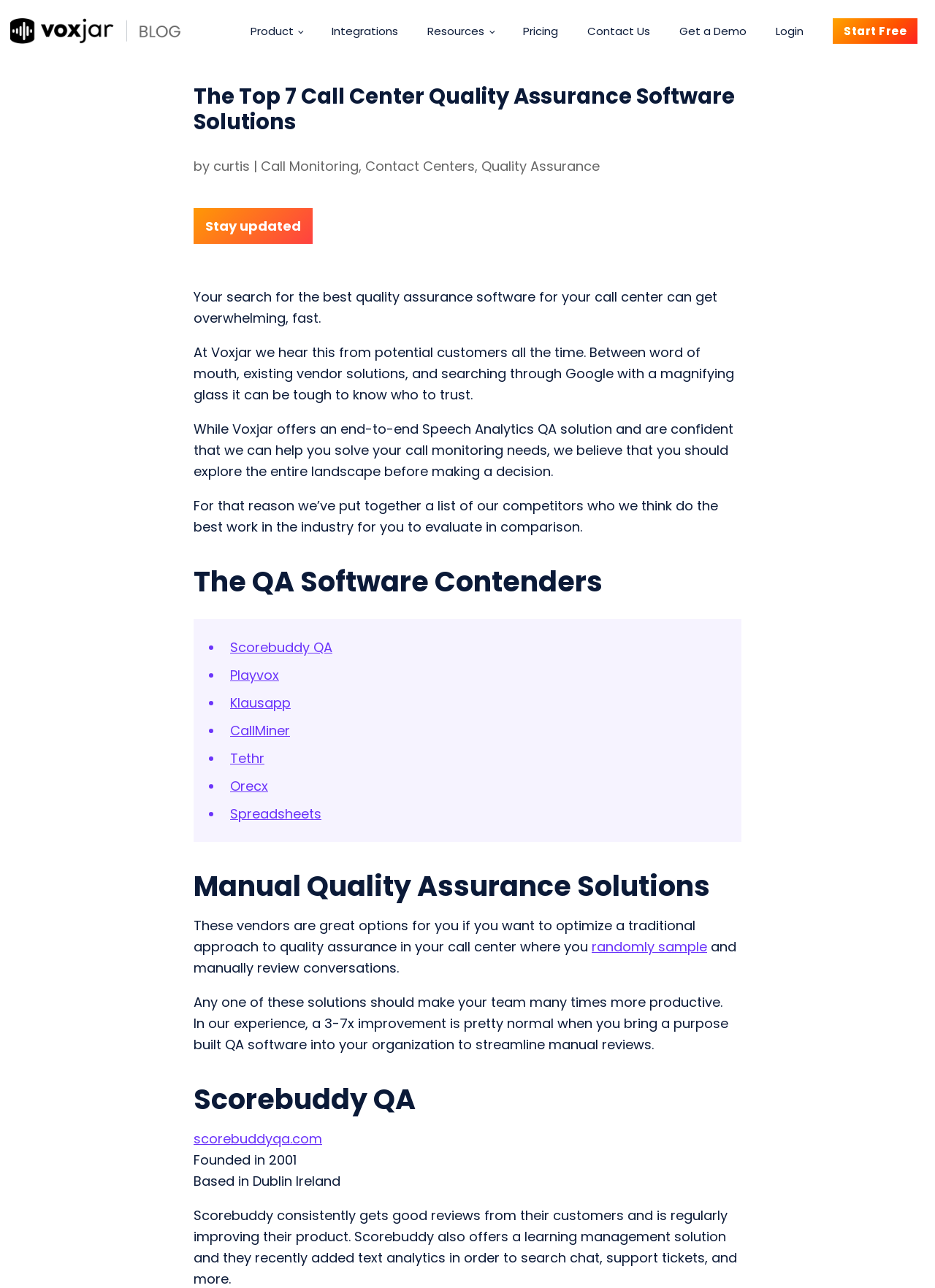Can you identify and provide the main heading of the webpage?

The Top 7 Call Center Quality Assurance Software Solutions